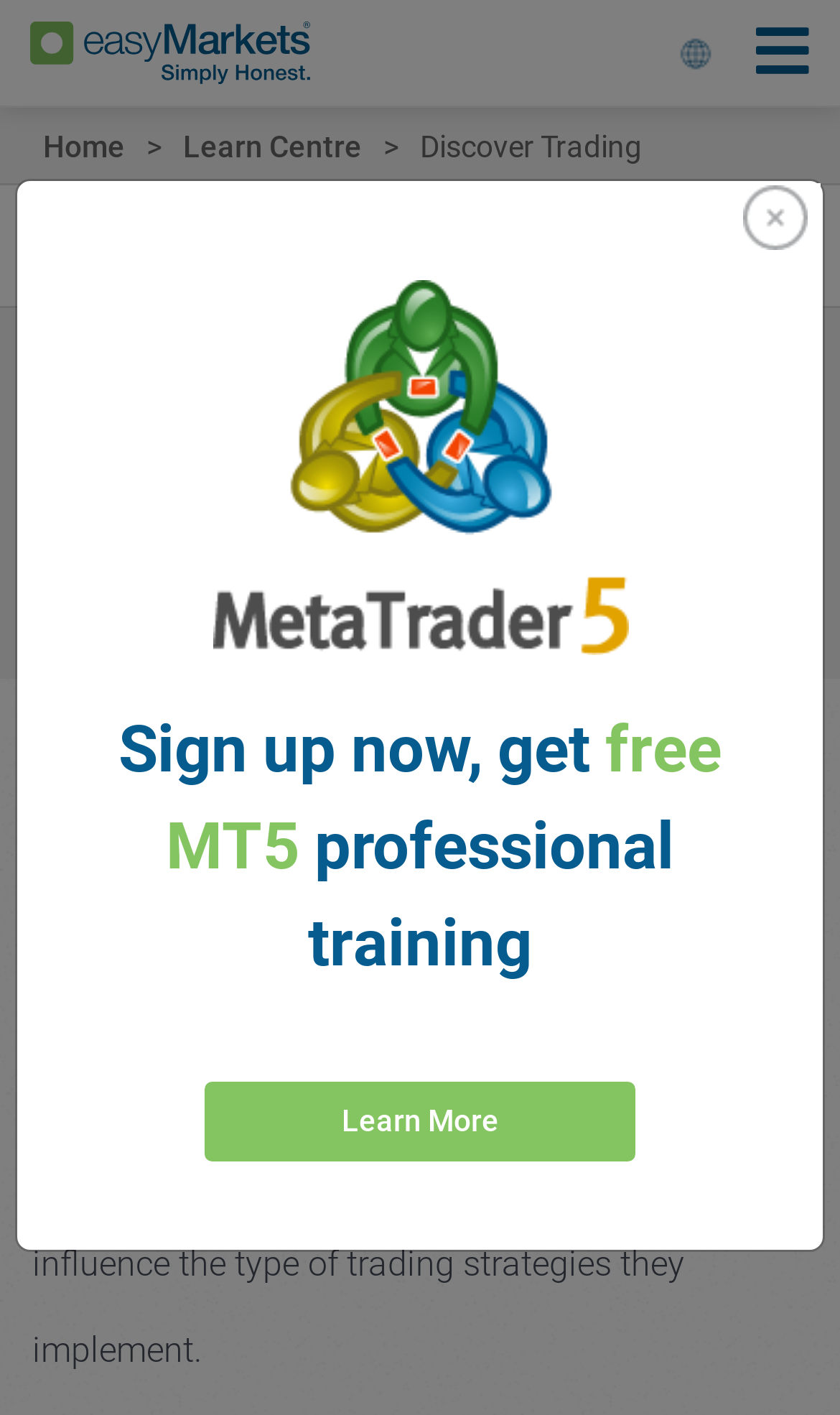What is the topic of the main content?
Answer the question using a single word or phrase, according to the image.

Trading Types